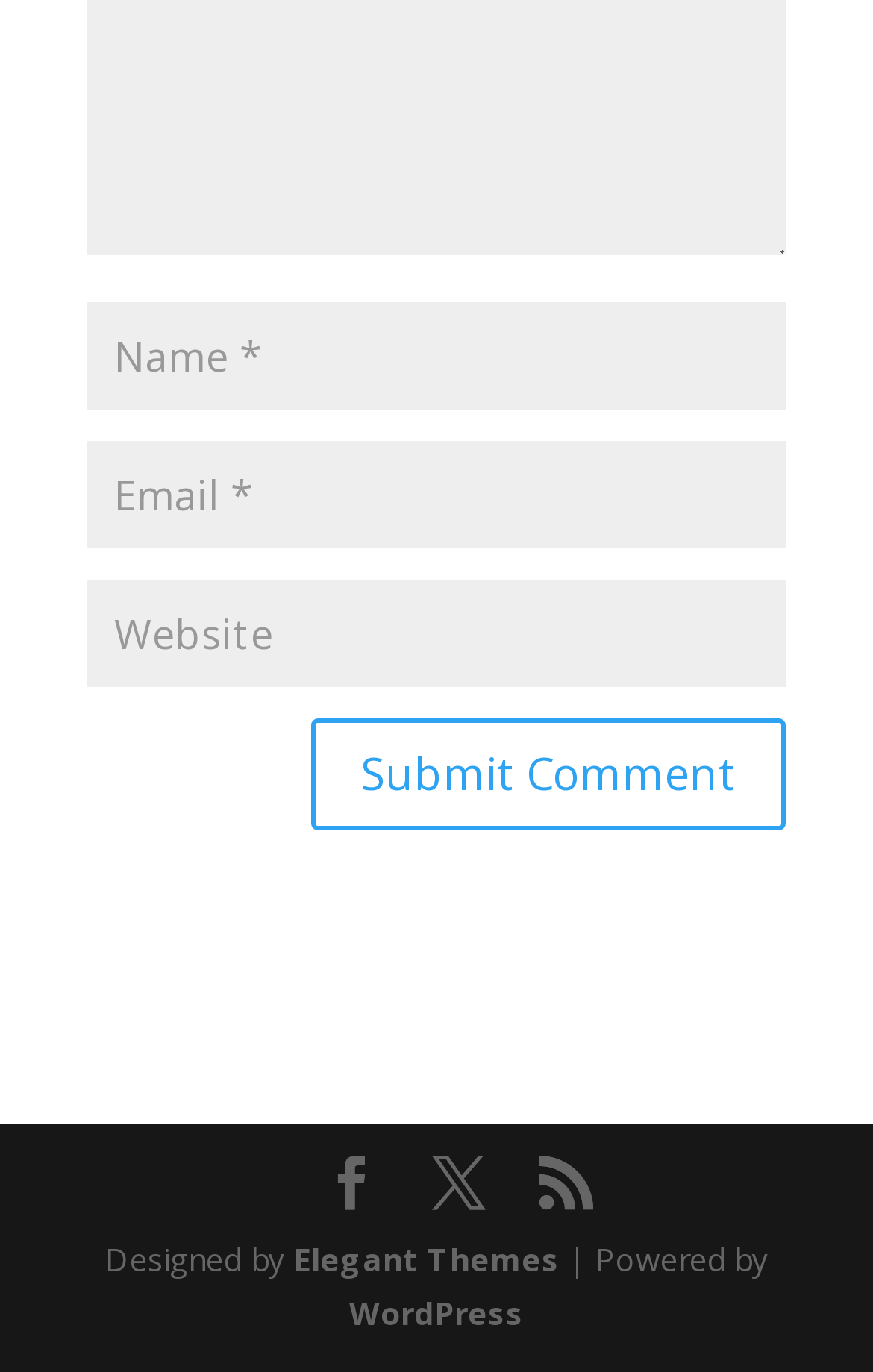Determine the bounding box coordinates of the clickable element necessary to fulfill the instruction: "Visit WordPress". Provide the coordinates as four float numbers within the 0 to 1 range, i.e., [left, top, right, bottom].

[0.4, 0.94, 0.6, 0.971]